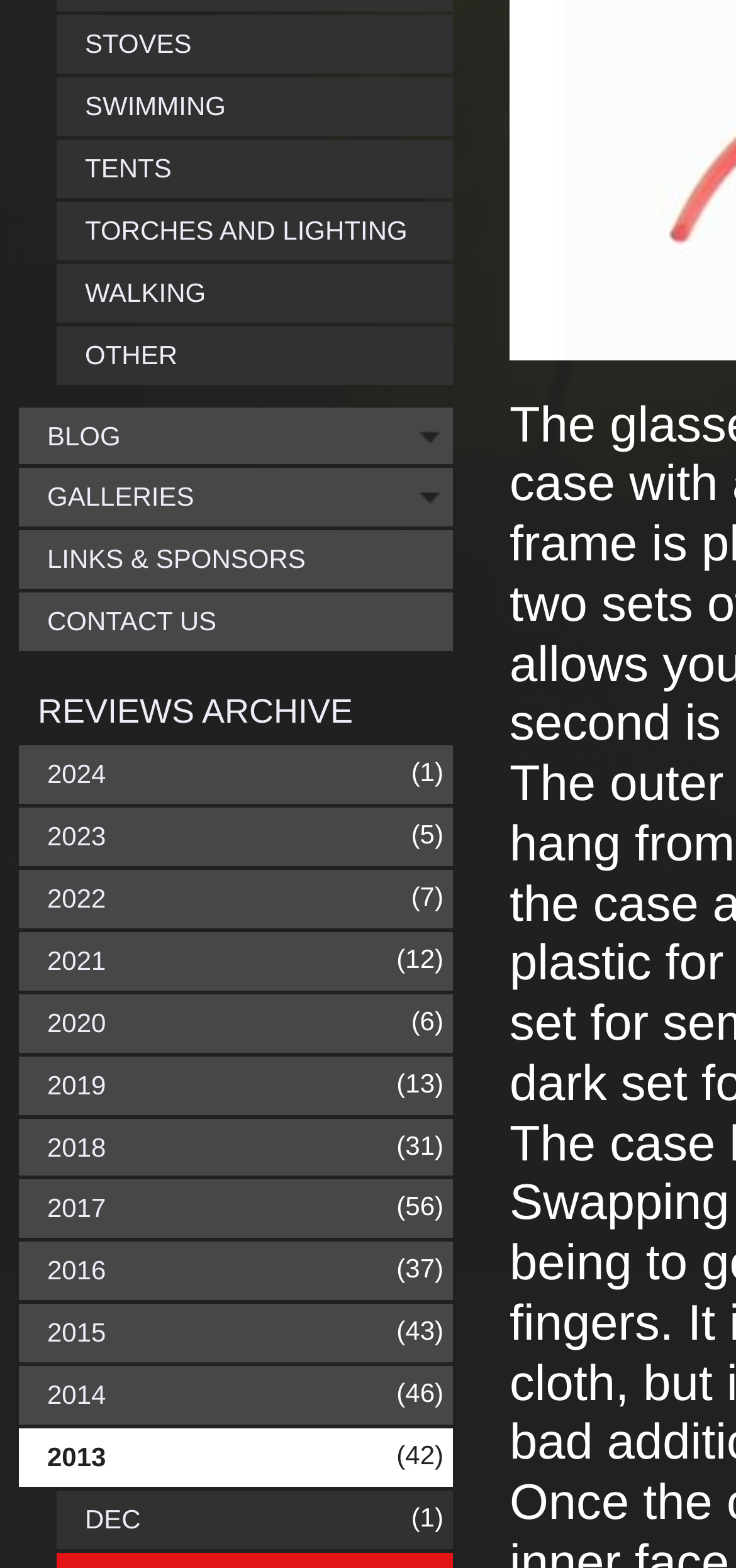Give a one-word or short phrase answer to this question: 
What is the title of the section below the navigation links?

REVIEWS ARCHIVE